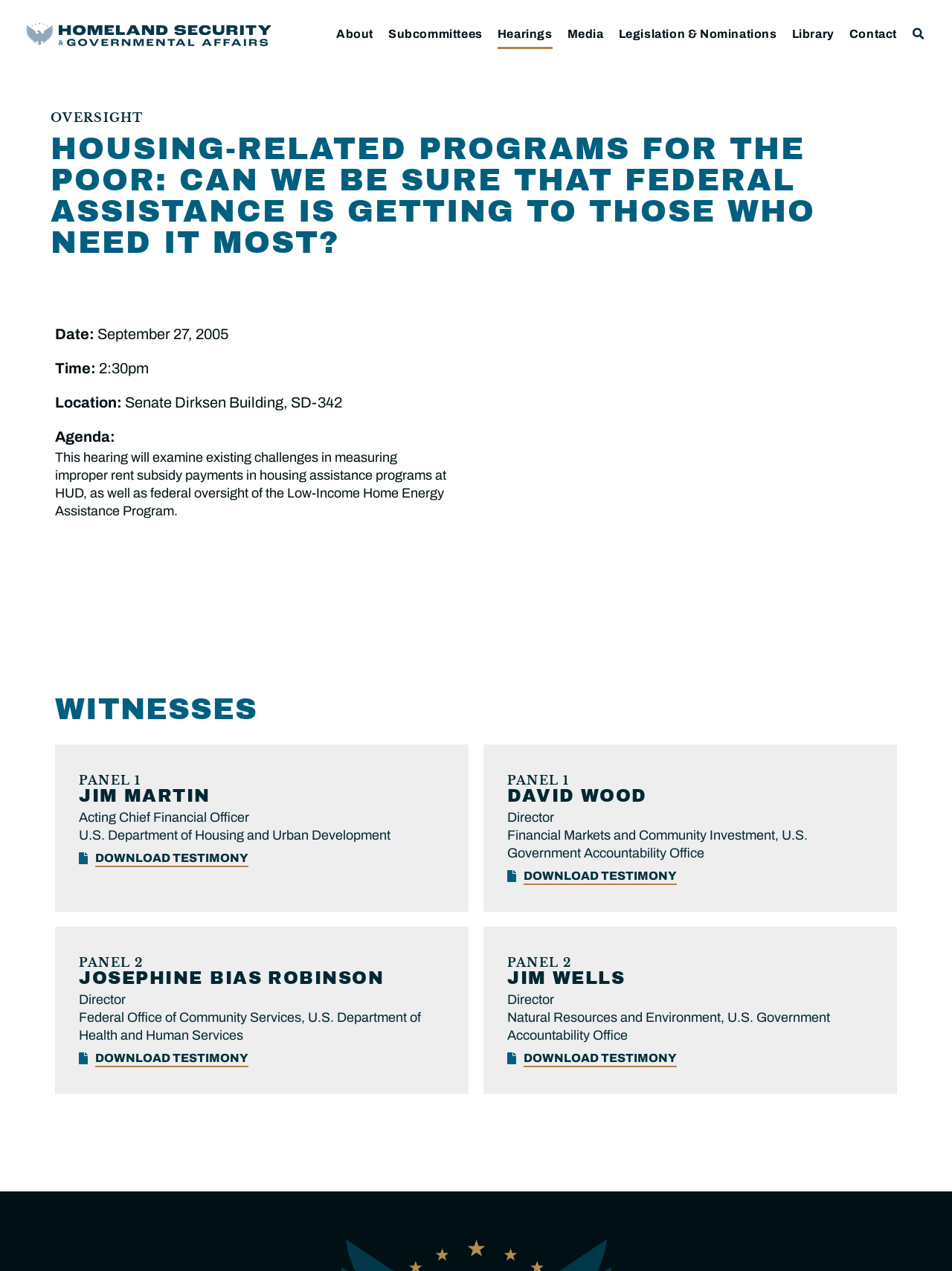Where is the hearing taking place?
Please answer the question with a detailed and comprehensive explanation.

The location of the hearing can be found by reading the 'Location:' section, which states 'Senate Dirksen Building, SD-342'.